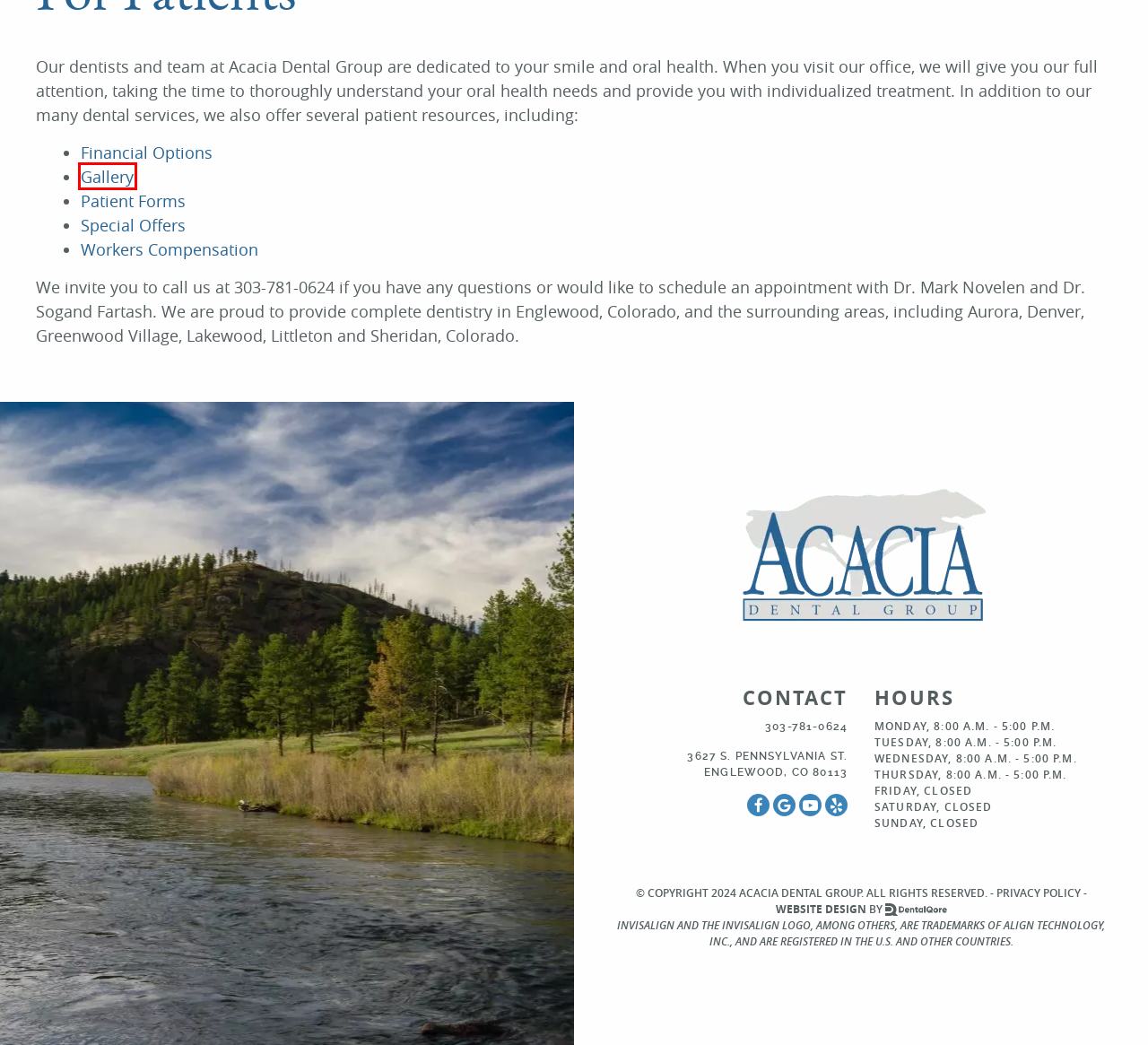You are given a screenshot of a webpage with a red rectangle bounding box. Choose the best webpage description that matches the new webpage after clicking the element in the bounding box. Here are the candidates:
A. Dental Services in Englewood, CO | Dentist in Englewood, CO
B. Gallery | Dentist in Englewood, CO
C. Contact | Dentist in Englewood, CO
D. Patient Forms | Dentist in Englewood, CO
E. Special Offers | Dentist in Englewood, CO
F. Workers Compensation | Dentist in Englewood, CO
G. Financial Options | Dentist in Englewood, CO
H. Privacy Policy | Dentist in Englewood, CO

B